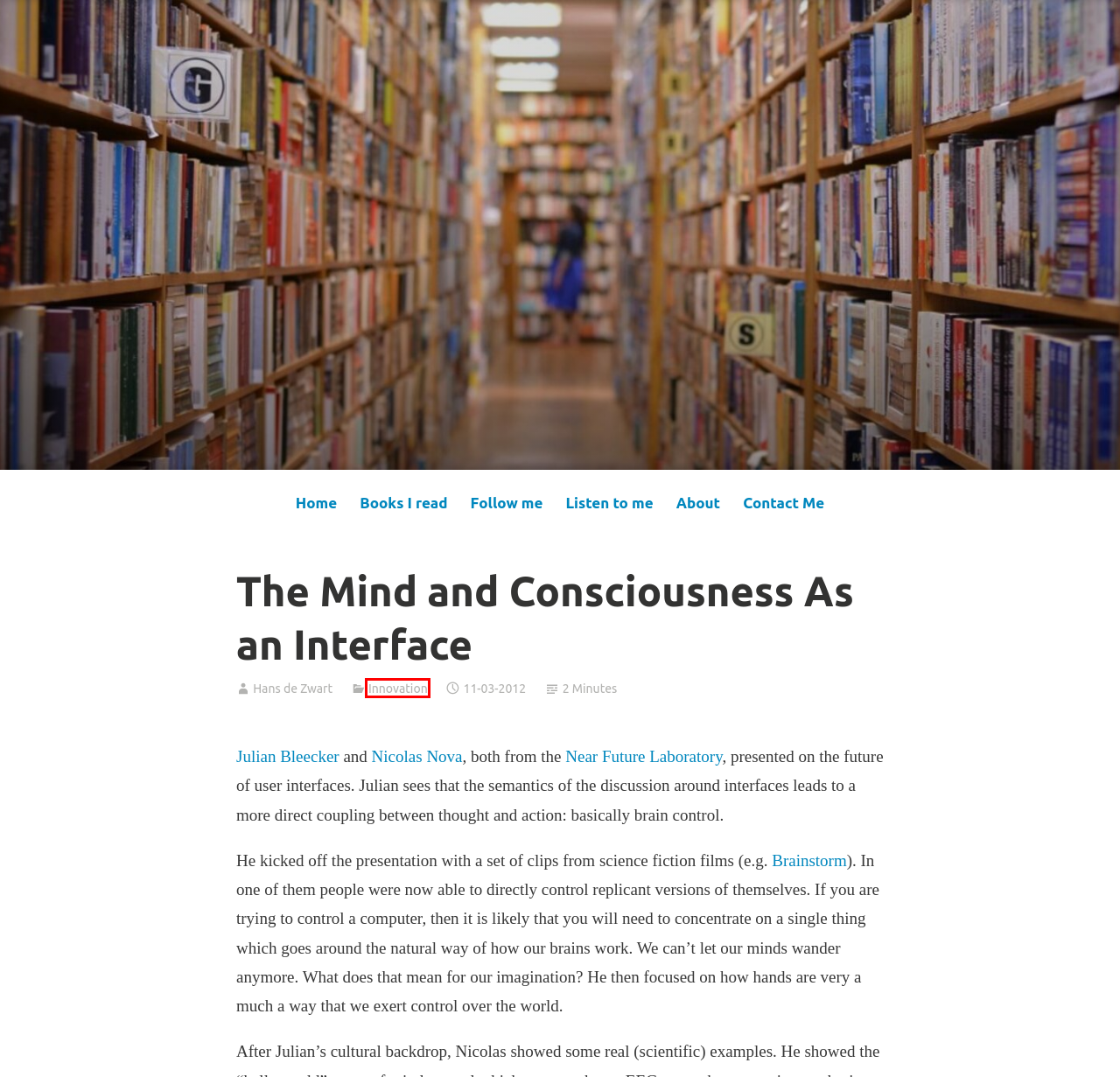Look at the screenshot of a webpage, where a red bounding box highlights an element. Select the best description that matches the new webpage after clicking the highlighted element. Here are the candidates:
A. Hans de Zwart (@hansdezwart) • Activity
B. Medium Massage – Writings by Hans de Zwart
C. Innovation – Medium Massage
D. neurowear | communication for the near future
E. Hans de Zwart's Books
F. Hans de Zwart – Medium Massage
G. sxbrainui – Medium Massage
H. Contact Hans – Medium Massage

C